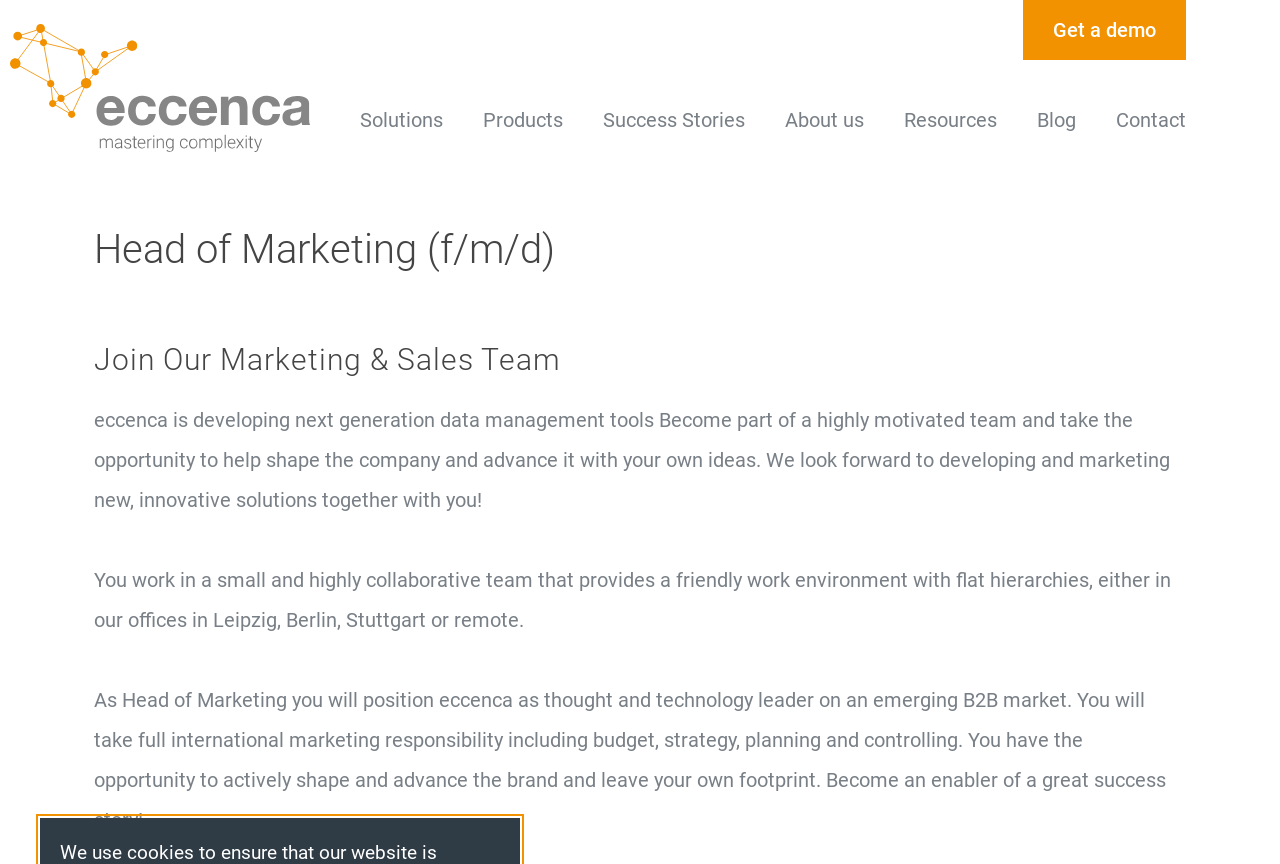What is the work environment like?
Please provide a single word or phrase based on the screenshot.

Friendly with flat hierarchies